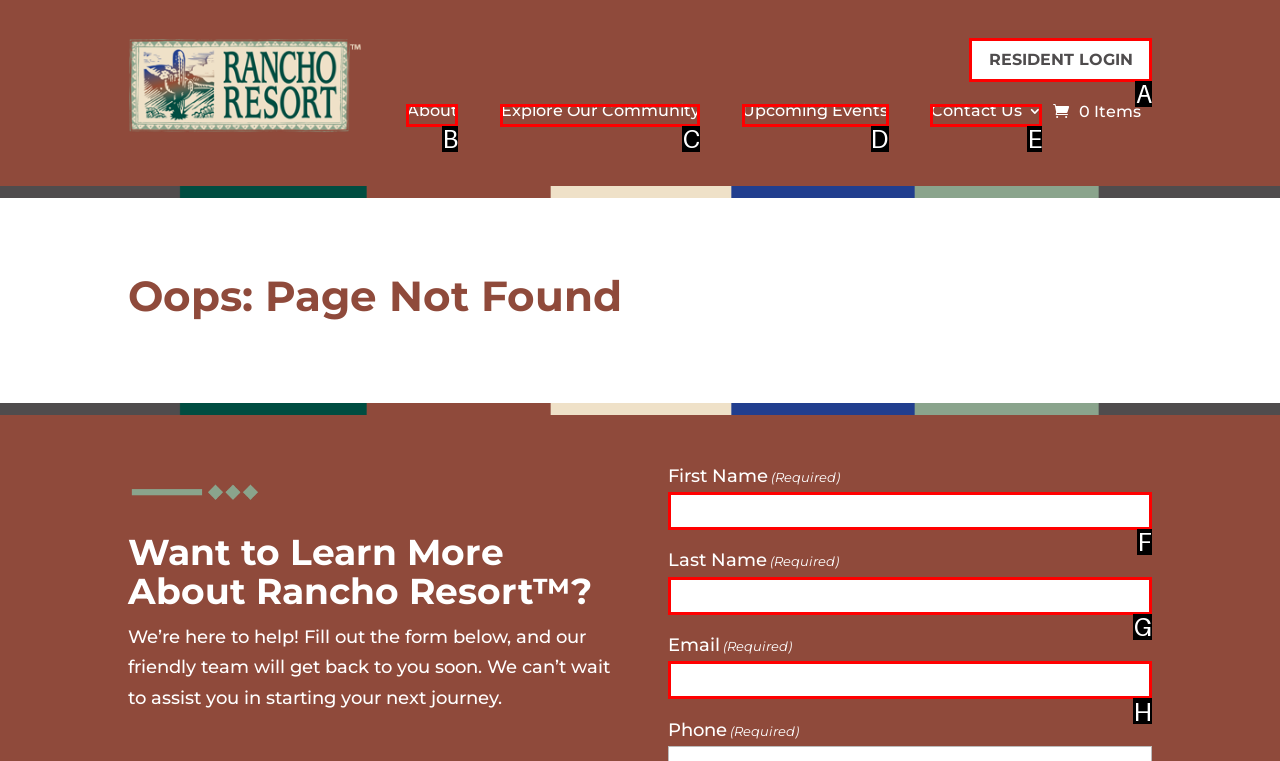Select the appropriate option that fits: About
Reply with the letter of the correct choice.

B